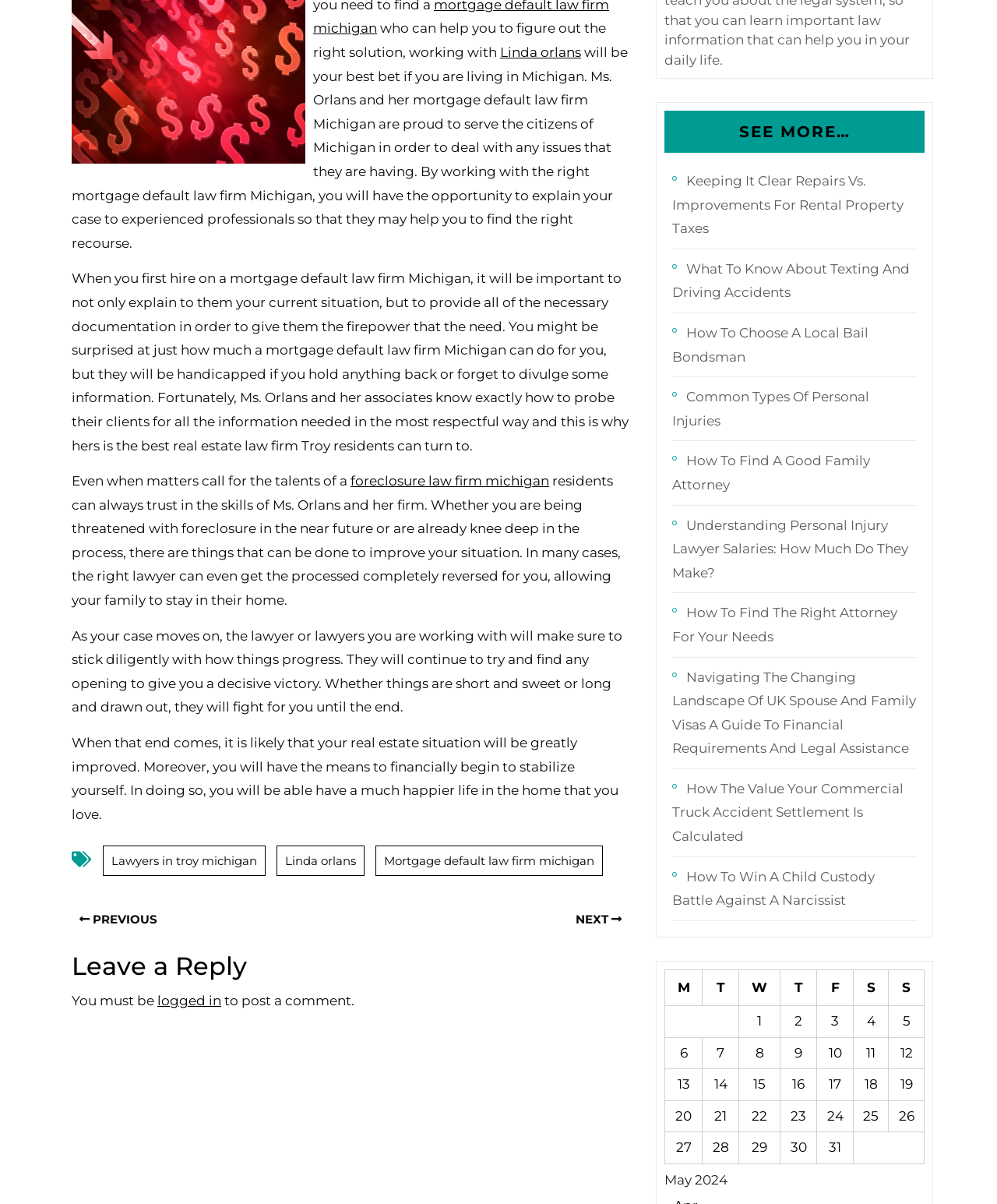Provide the bounding box for the UI element matching this description: "Next Next post:".

[0.57, 0.751, 0.631, 0.776]